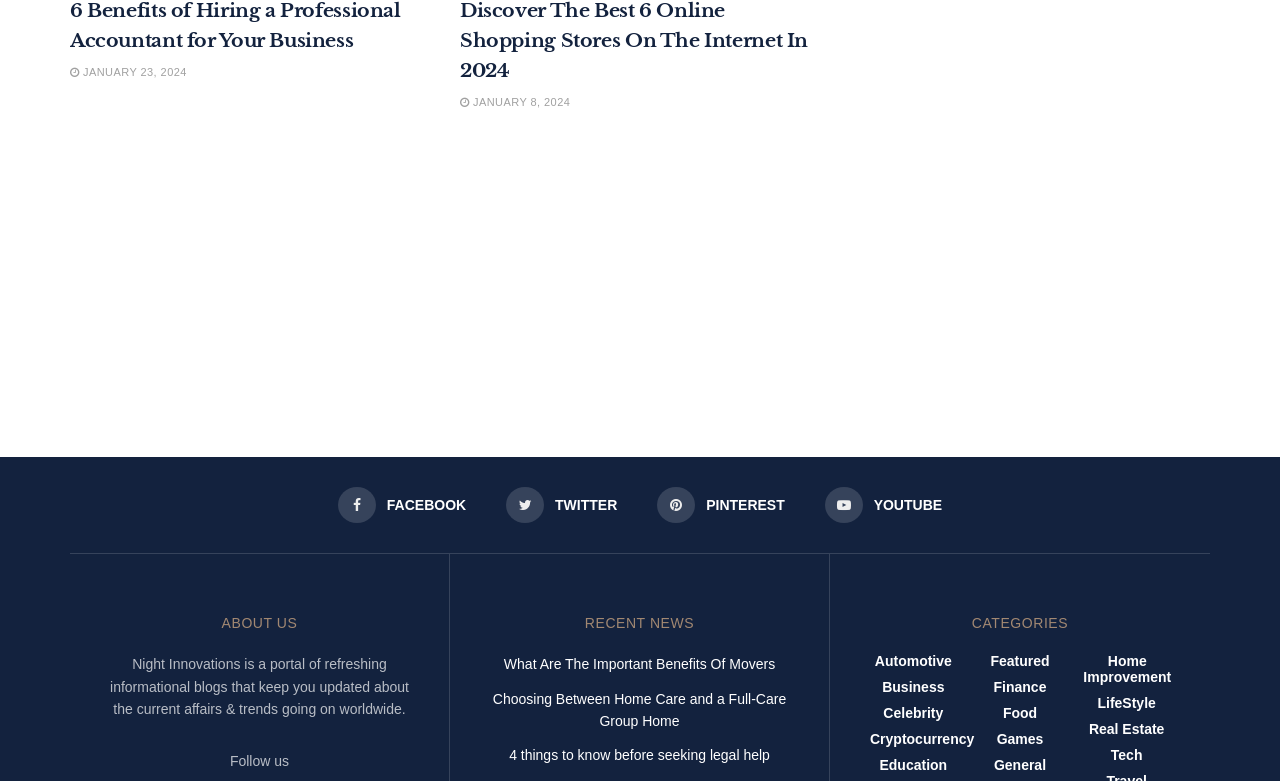From the webpage screenshot, predict the bounding box coordinates (top-left x, top-left y, bottom-right x, bottom-right y) for the UI element described here: www.mollygazay.com

None